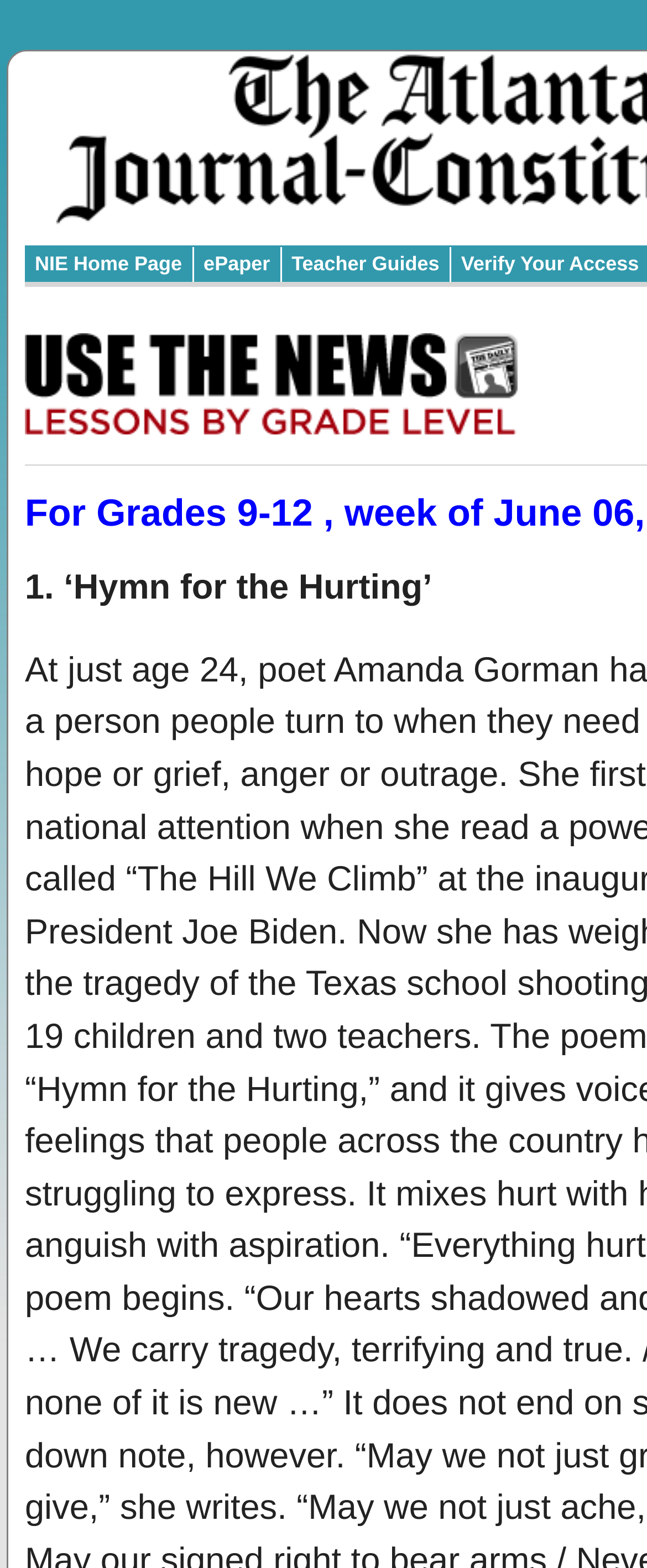What is the title of the first article?
Please provide a detailed answer to the question.

I found a StaticText element with the text '1. ‘Hymn for the Hurting’'. This suggests that 'Hymn for the Hurting' is the title of the first article.